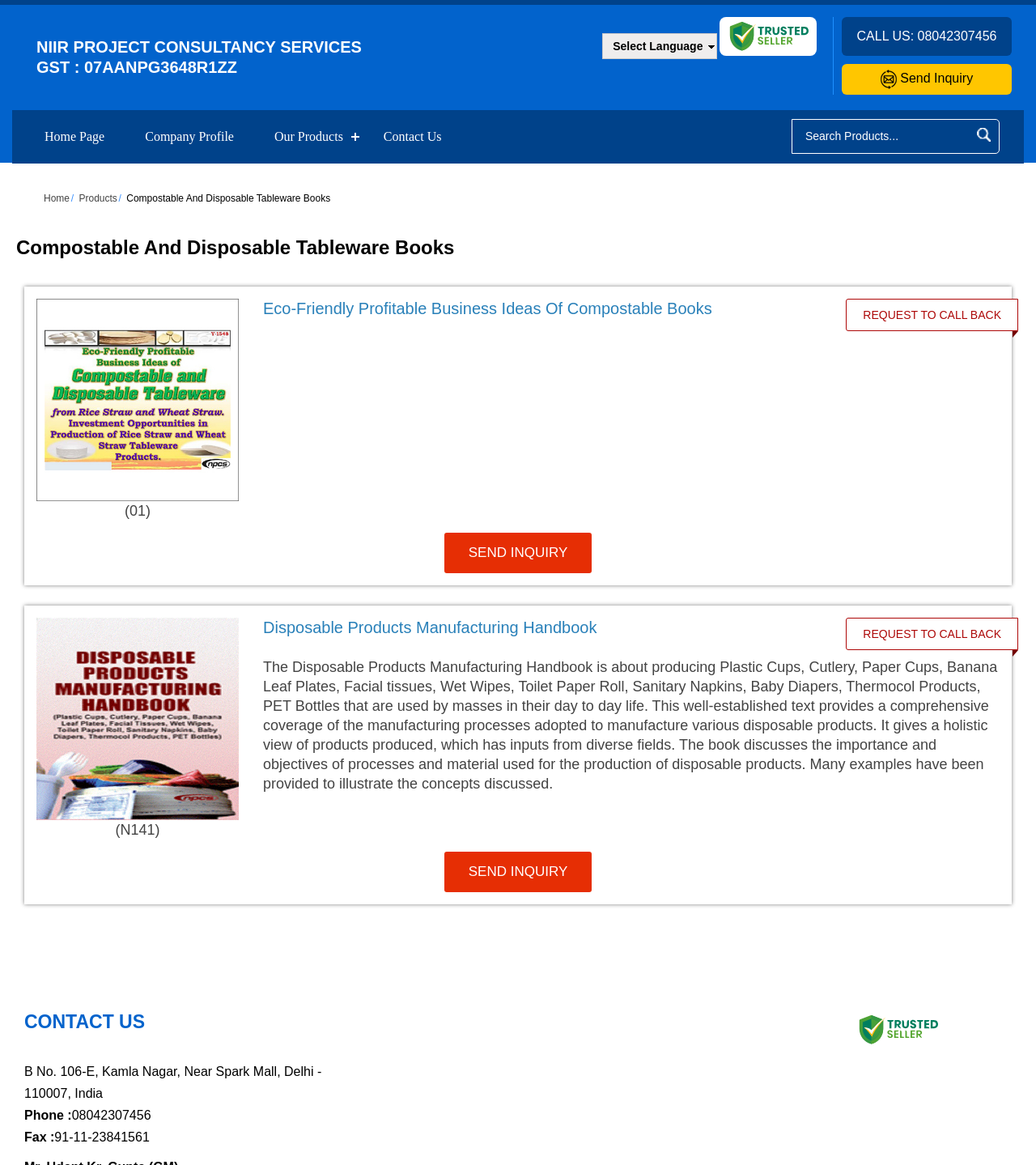Utilize the information from the image to answer the question in detail:
What is the title of the book described in the webpage?

The title of the book described in the webpage is 'Disposable Products Manufacturing Handbook', which can be found in the heading element that reads 'Disposable Products Manufacturing Handbook'.